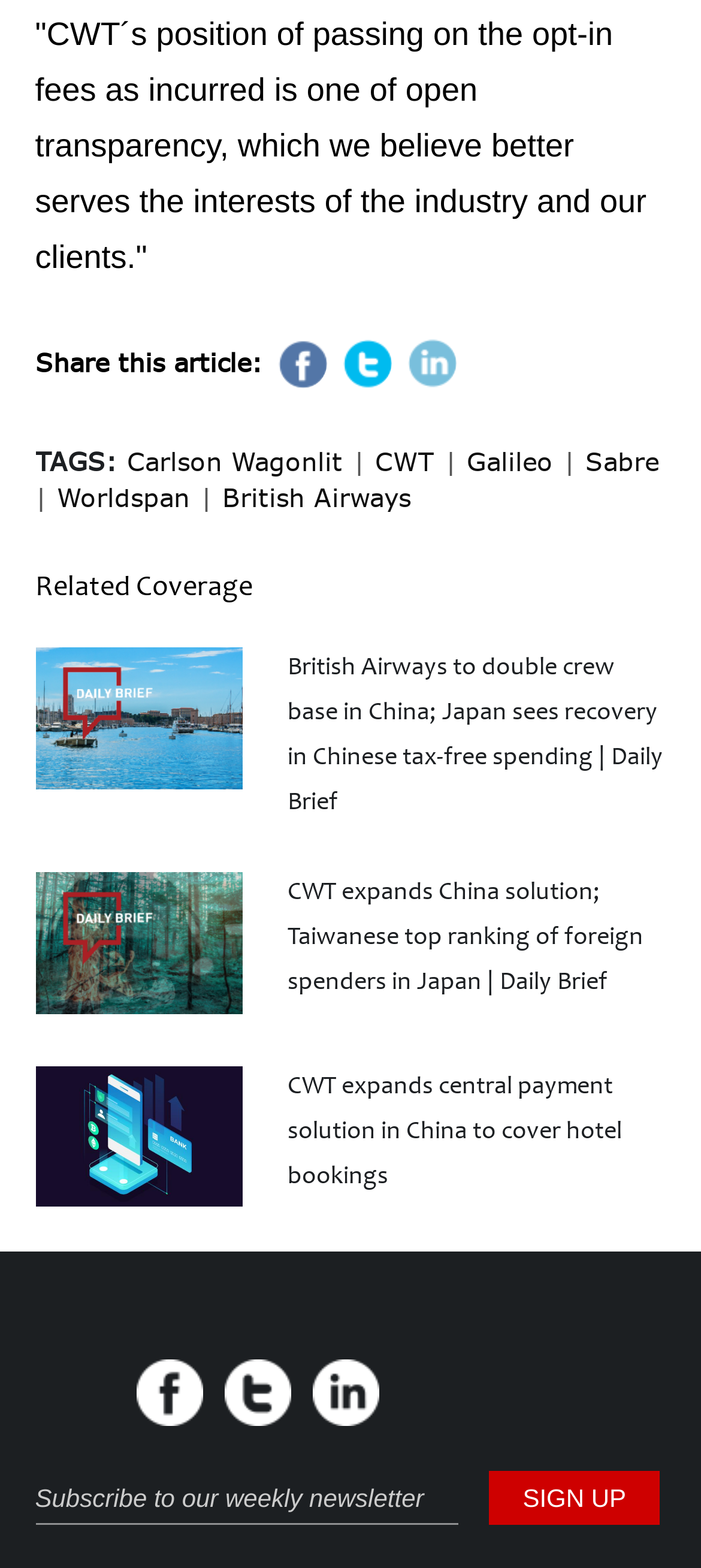What is the function of the 'SIGN UP' button?
Using the image, answer in one word or phrase.

To subscribe to the newsletter